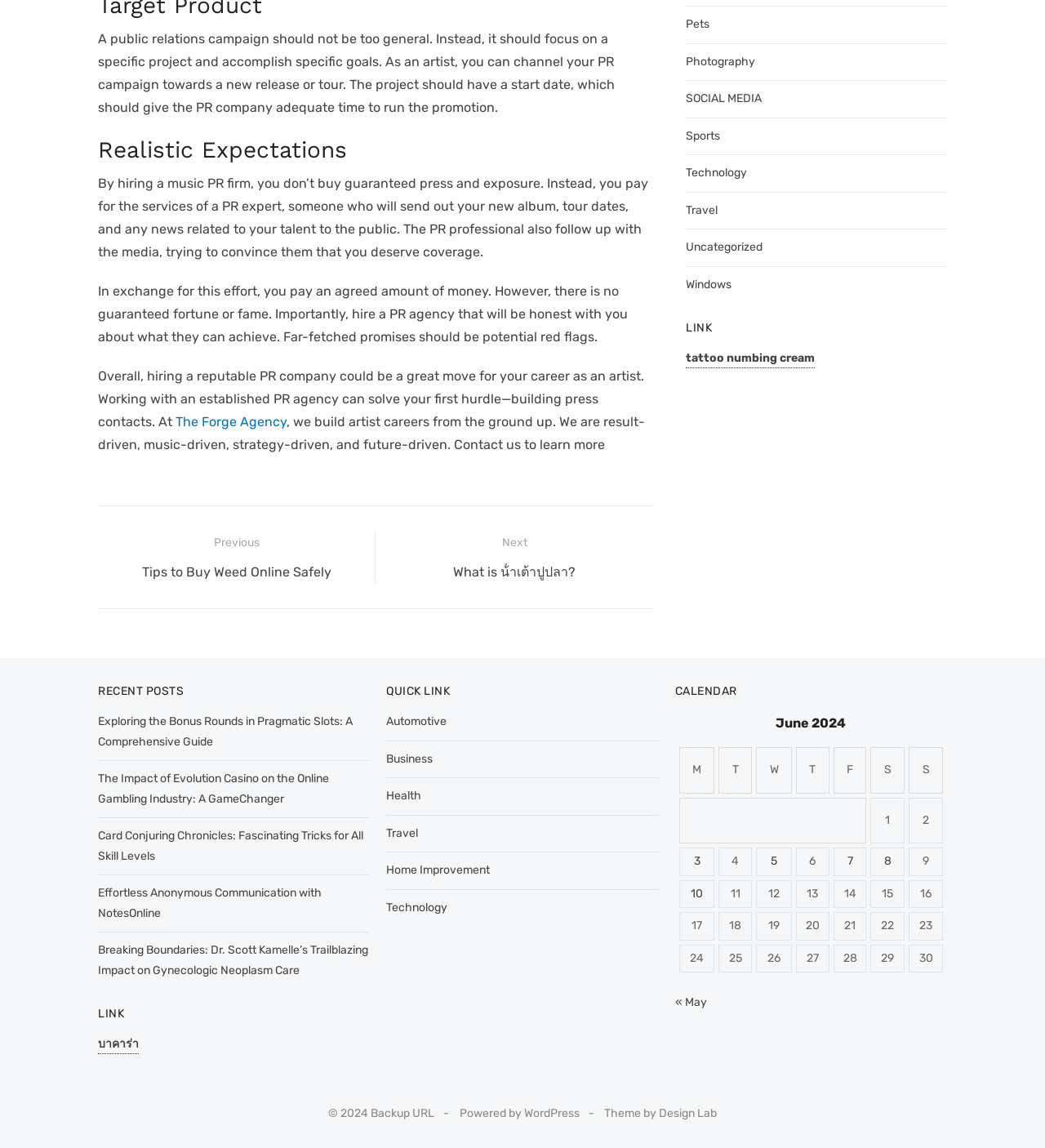How many links are there in the 'QUICK LINK' section?
Please use the image to provide a one-word or short phrase answer.

6